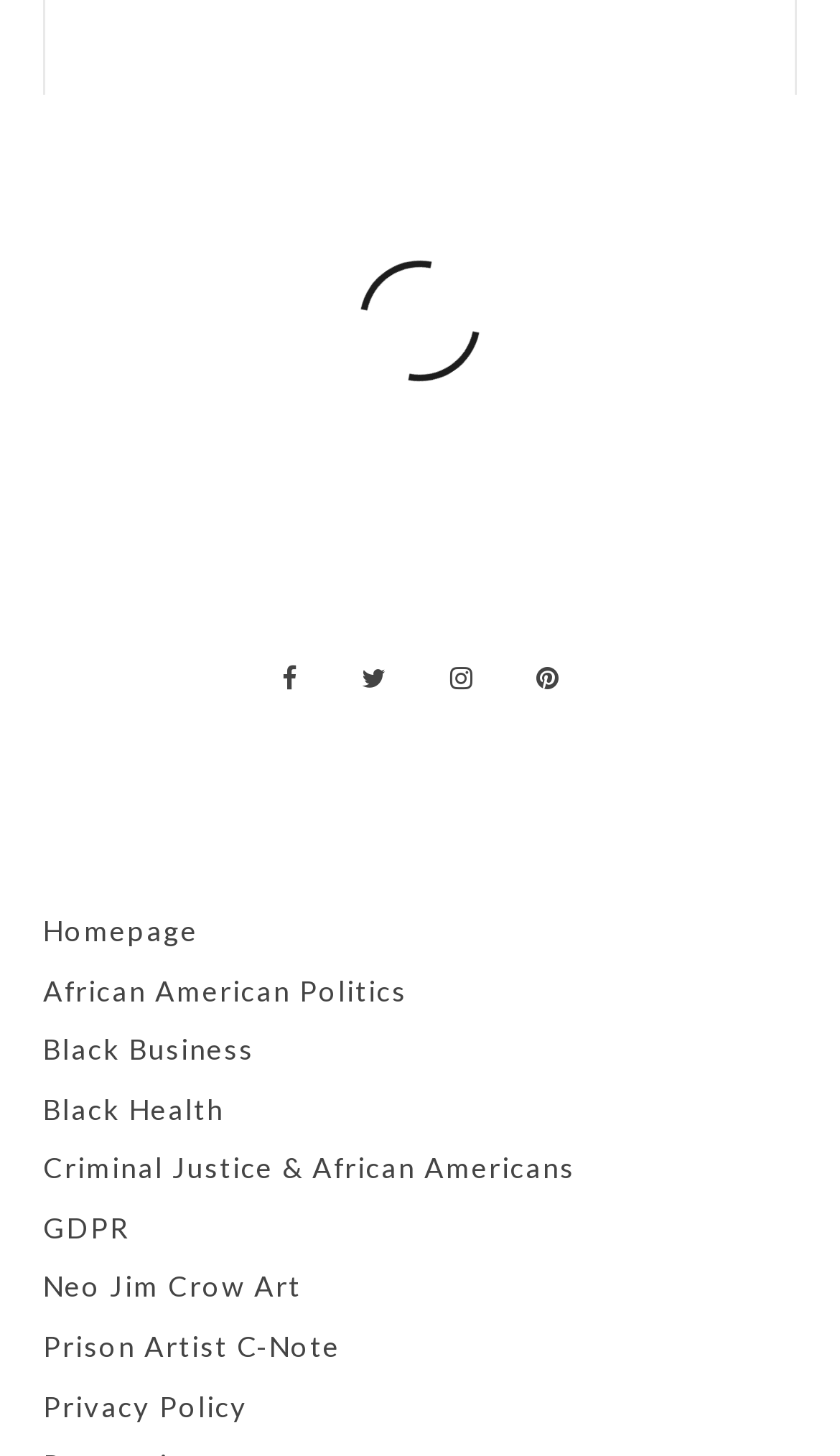Reply to the question below using a single word or brief phrase:
How many links are there in the menu?

9